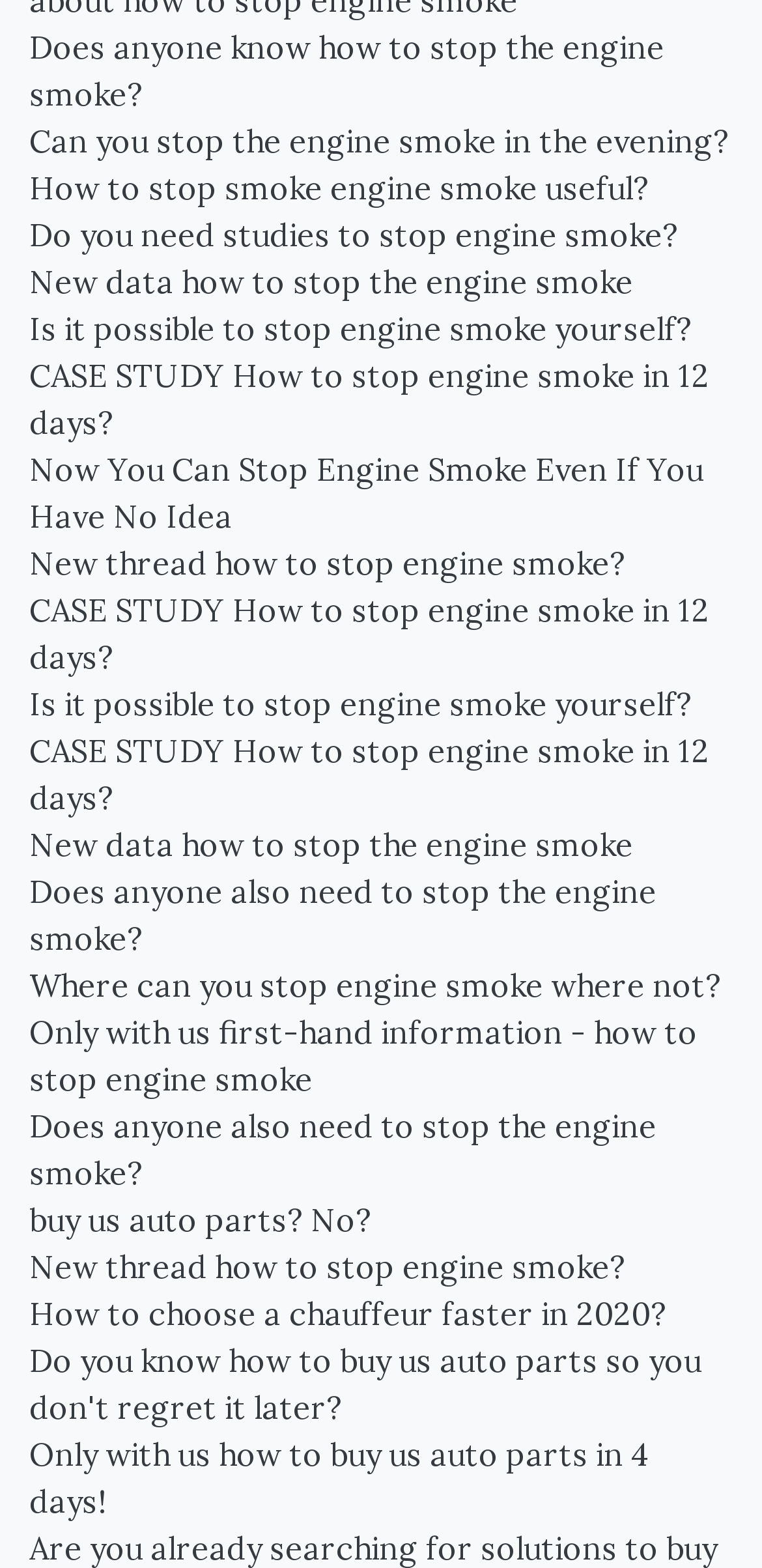Please locate the bounding box coordinates for the element that should be clicked to achieve the following instruction: "Check out the link to buy US auto parts". Ensure the coordinates are given as four float numbers between 0 and 1, i.e., [left, top, right, bottom].

[0.038, 0.852, 0.962, 0.912]